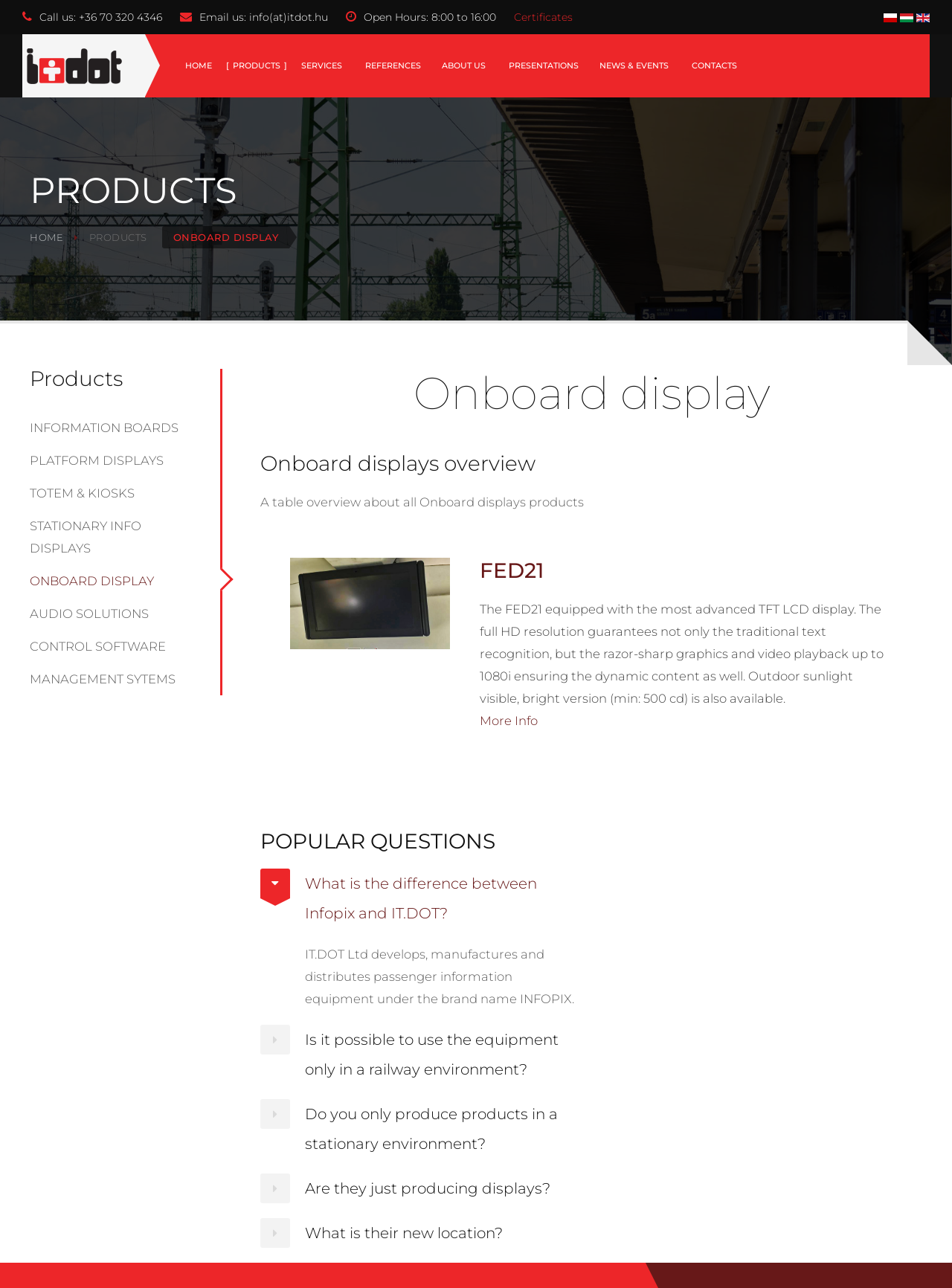How many language options are available?
Based on the screenshot, respond with a single word or phrase.

4